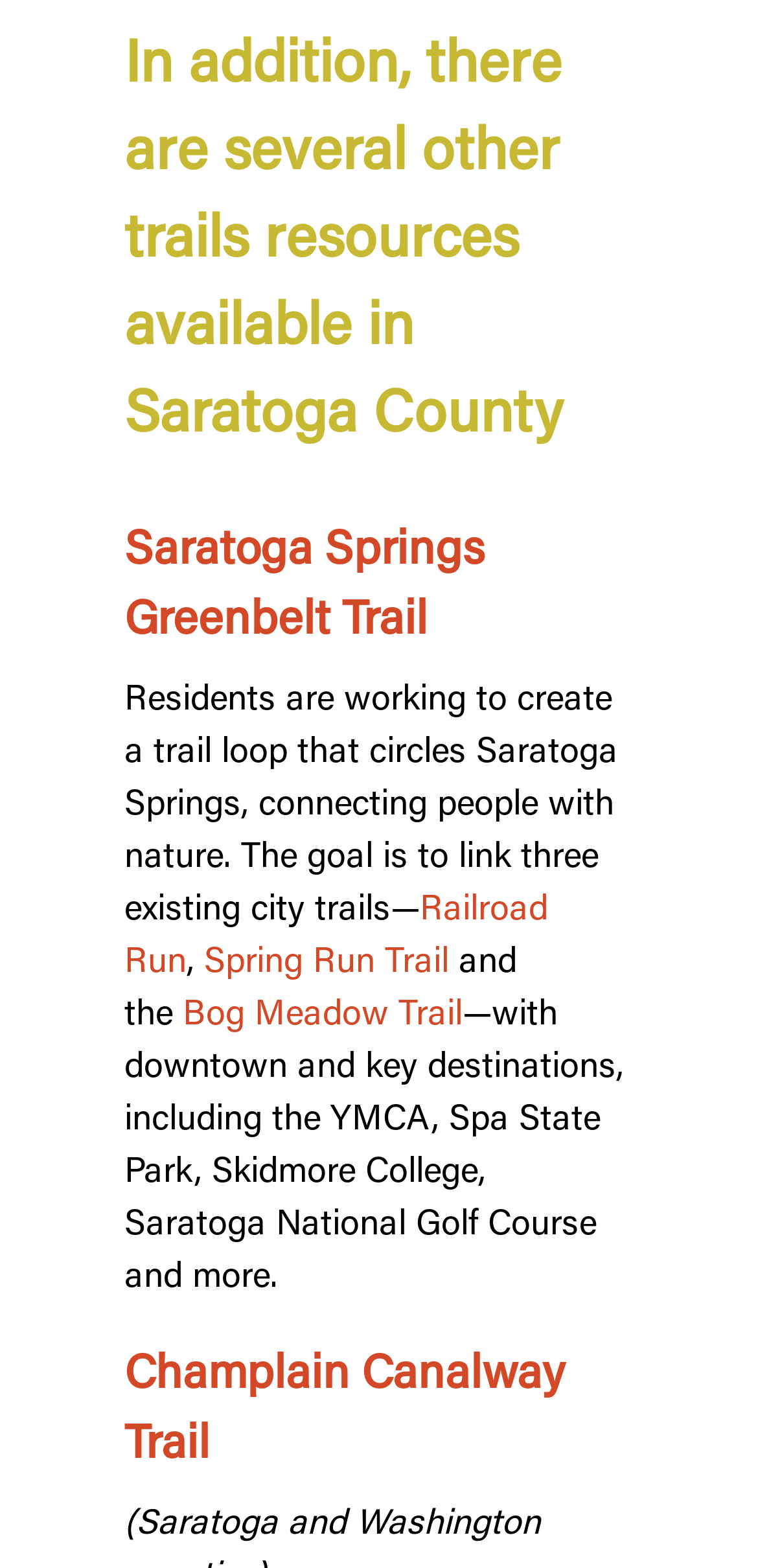Locate the bounding box coordinates of the UI element described by: "Spring Run Trail". The bounding box coordinates should consist of four float numbers between 0 and 1, i.e., [left, top, right, bottom].

[0.269, 0.604, 0.592, 0.626]